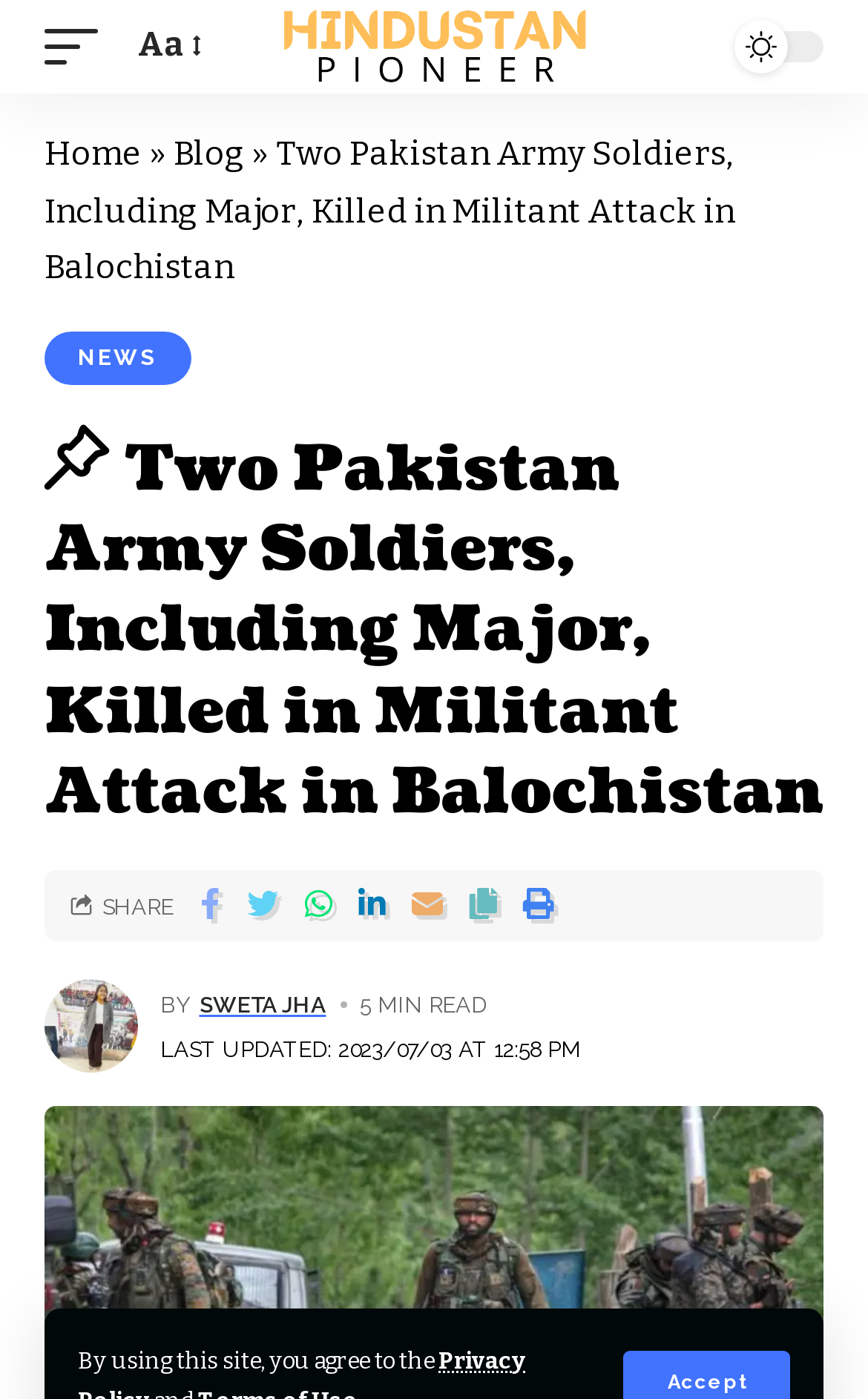What is the name of the website?
Examine the image closely and answer the question with as much detail as possible.

The website's name can be found in the top-left corner of the webpage, where it says 'Hindustan Pioneer'.